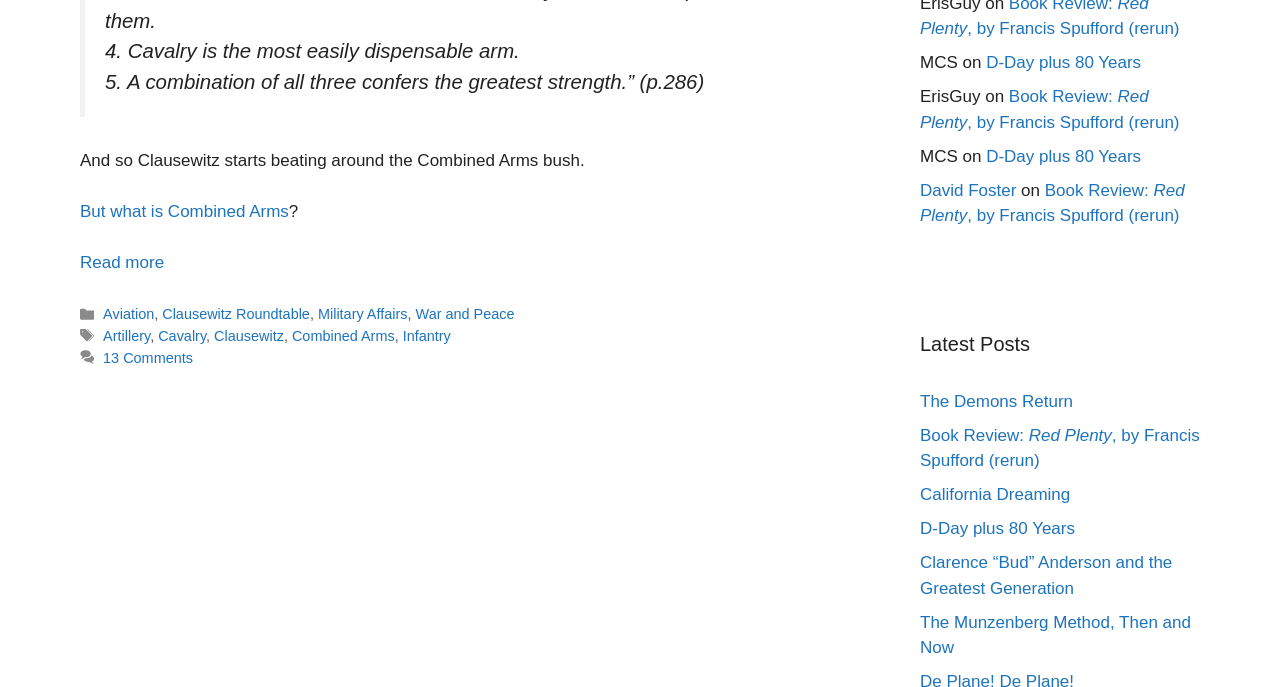Specify the bounding box coordinates (top-left x, top-left y, bottom-right x, bottom-right y) of the UI element in the screenshot that matches this description: Infantry

[0.315, 0.477, 0.352, 0.501]